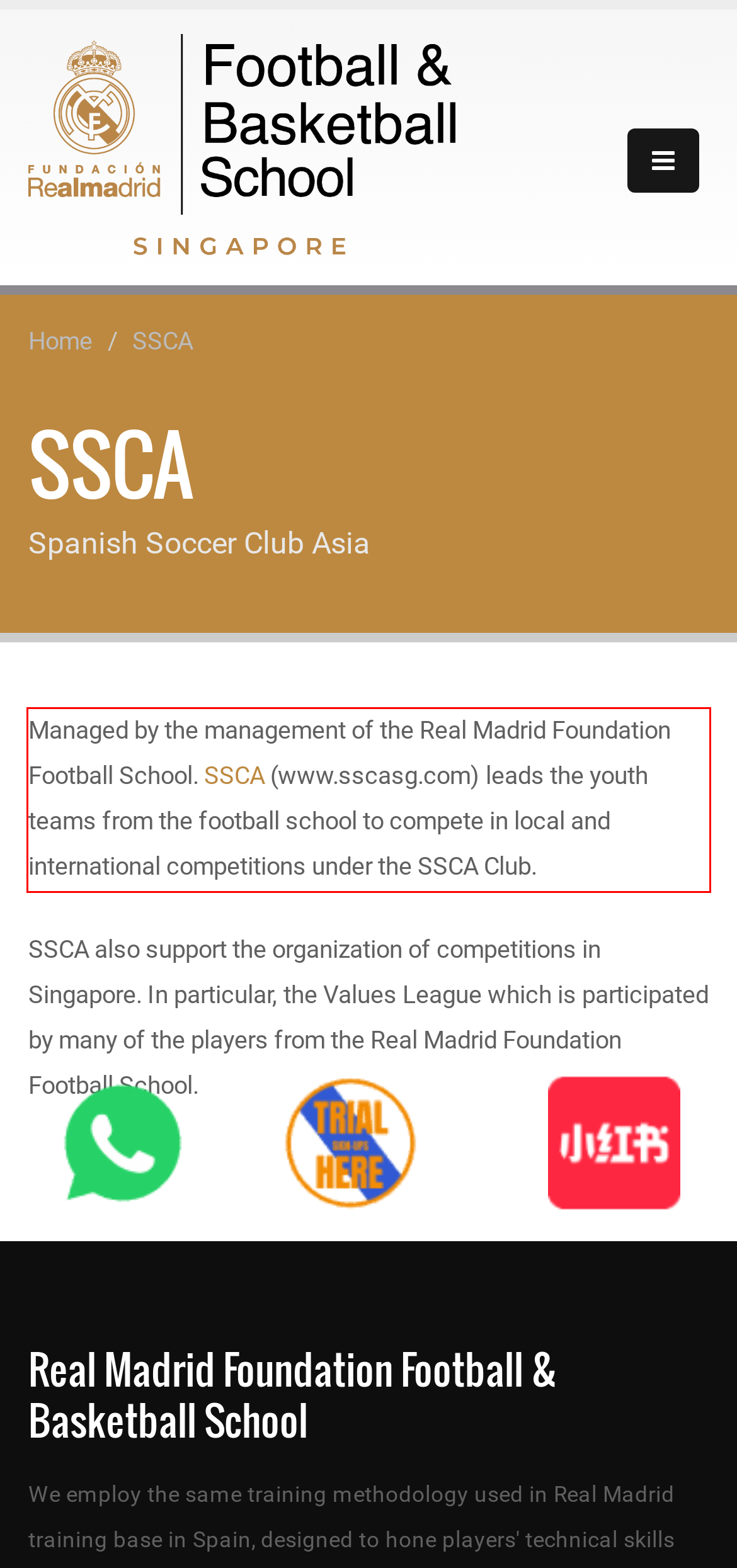Analyze the screenshot of a webpage where a red rectangle is bounding a UI element. Extract and generate the text content within this red bounding box.

Managed by the management of the Real Madrid Foundation Football School. SSCA (www.sscasg.com) leads the youth teams from the football school to compete in local and international competitions under the SSCA Club.